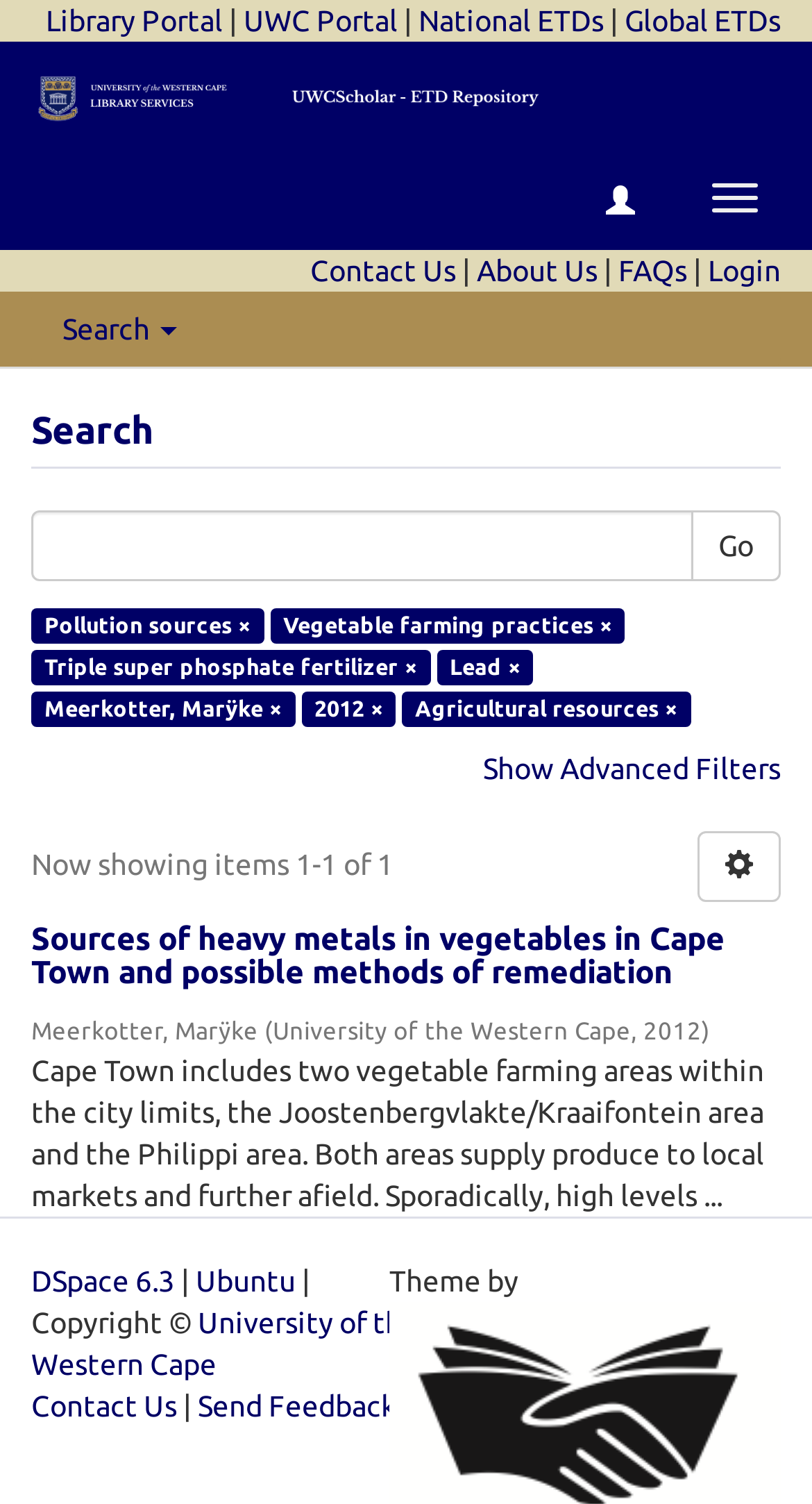Who is the author of the thesis?
Using the image, respond with a single word or phrase.

Meerkotter, Marÿke